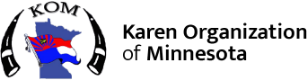Please give a succinct answer to the question in one word or phrase:
What is the purpose of the Karen Organization of Minnesota?

Supporting refugees and immigrants